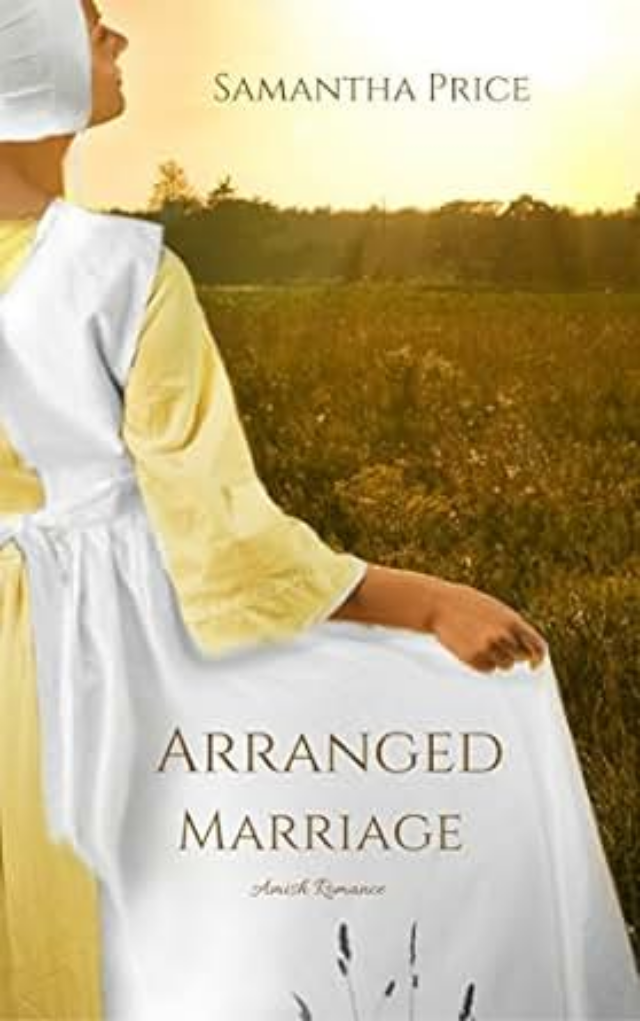Provide a thorough description of the image.

The image depicts the cover of a book titled "Arranged Marriage" by Samantha Price. The artwork features a young woman dressed in traditional Amish attire, standing in a golden field during what appears to be sunset. Her hair is neatly tucked under a white bonnet, and she wears a light yellow dress complemented by a white apron. The serene landscape is bathed in warm sunlight, enhancing the peaceful and nostalgic vibe of the scene. The title "Arranged Marriage" is prominently displayed in elegant font, accompanied by the subtitle "Amish Romance," suggesting a focus on themes of love and tradition within the Amish community. This evocative imagery invites readers into a world where faith, culture, and romance intertwine.